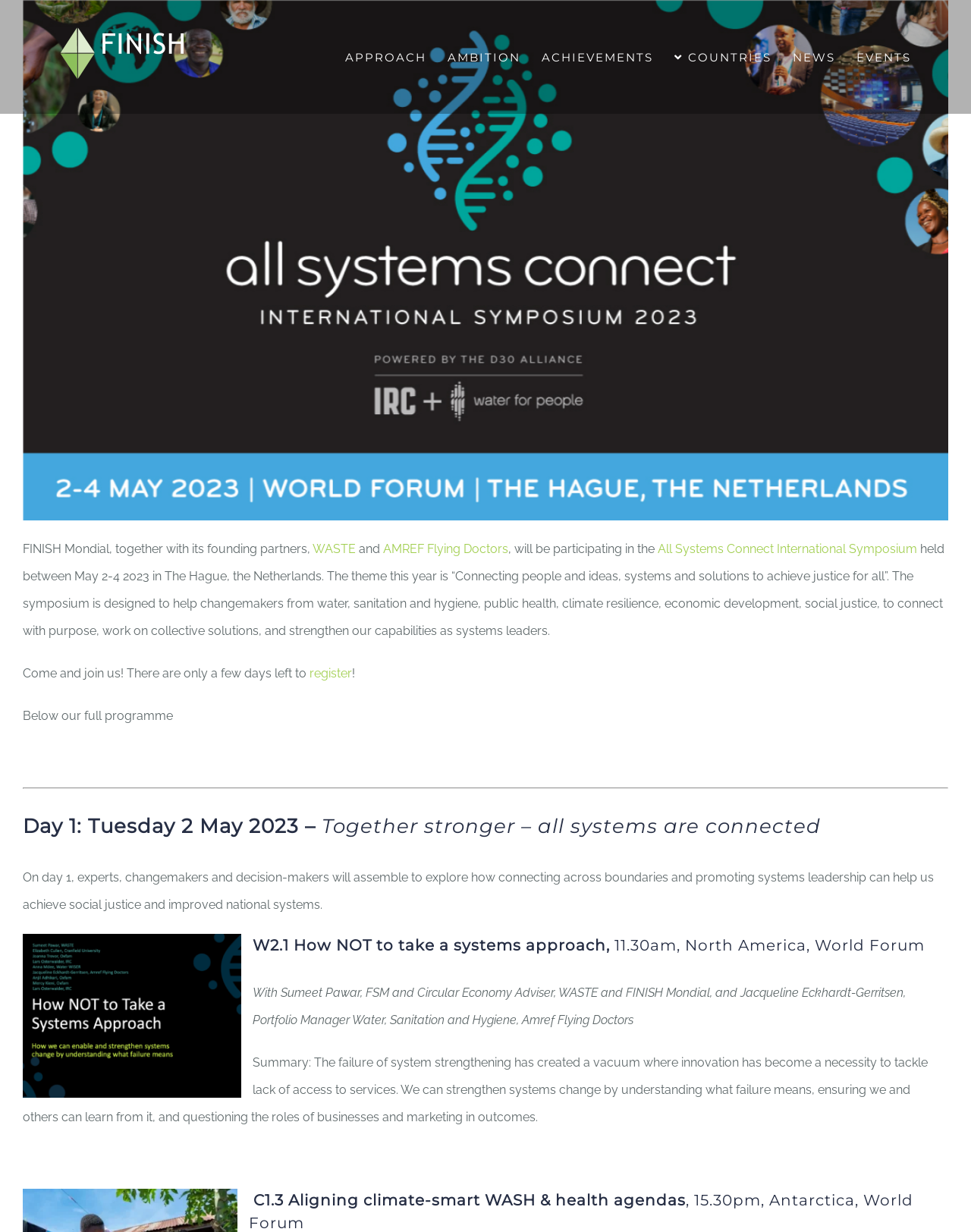Please determine the bounding box coordinates for the UI element described as: "All Systems Connect International Symposium".

[0.677, 0.44, 0.945, 0.452]